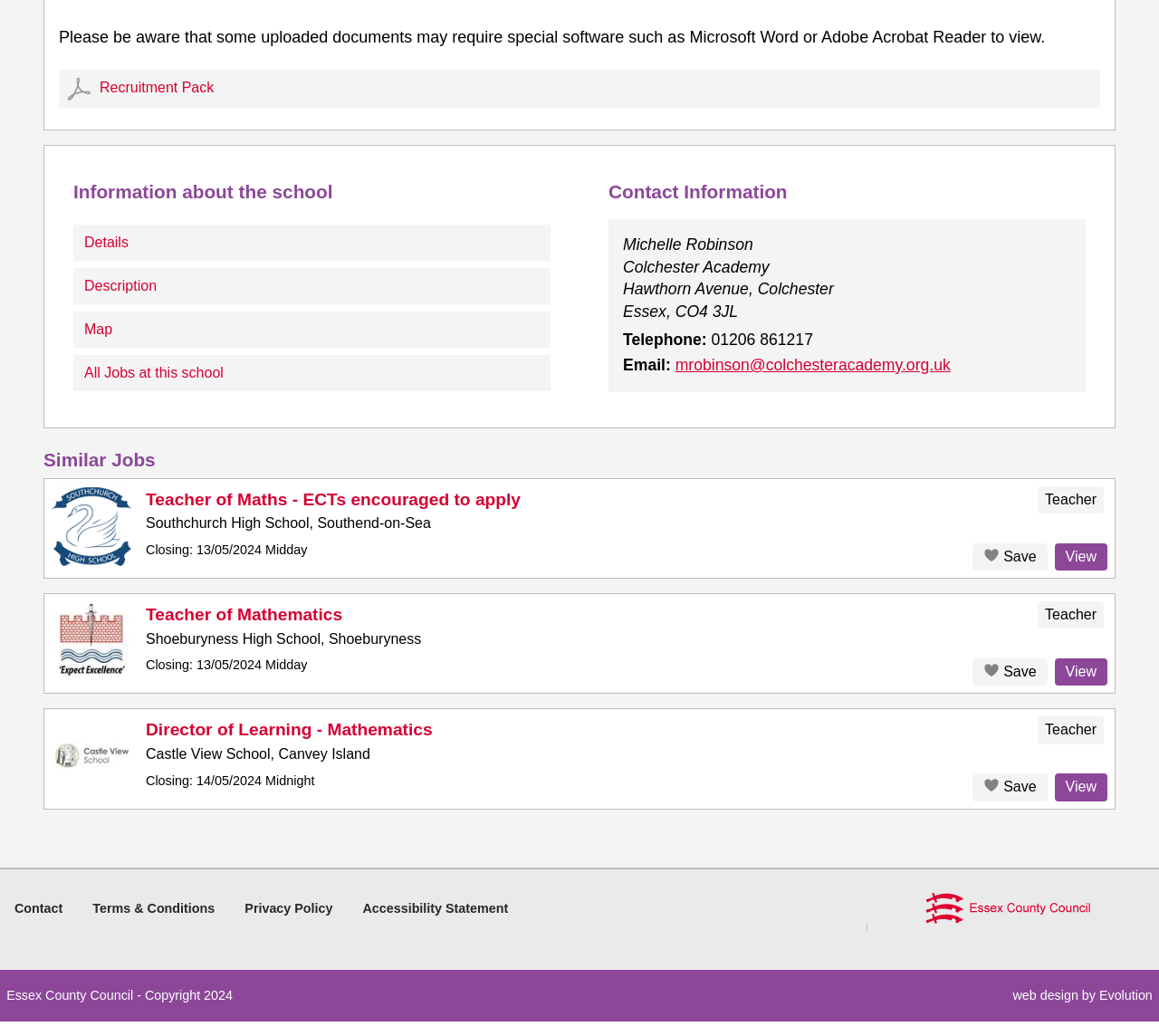Bounding box coordinates should be provided in the format (top-left x, top-left y, bottom-right x, bottom-right y) with all values between 0 and 1. Identify the bounding box for this UI element: Terms & Conditions

[0.08, 0.87, 0.185, 0.884]